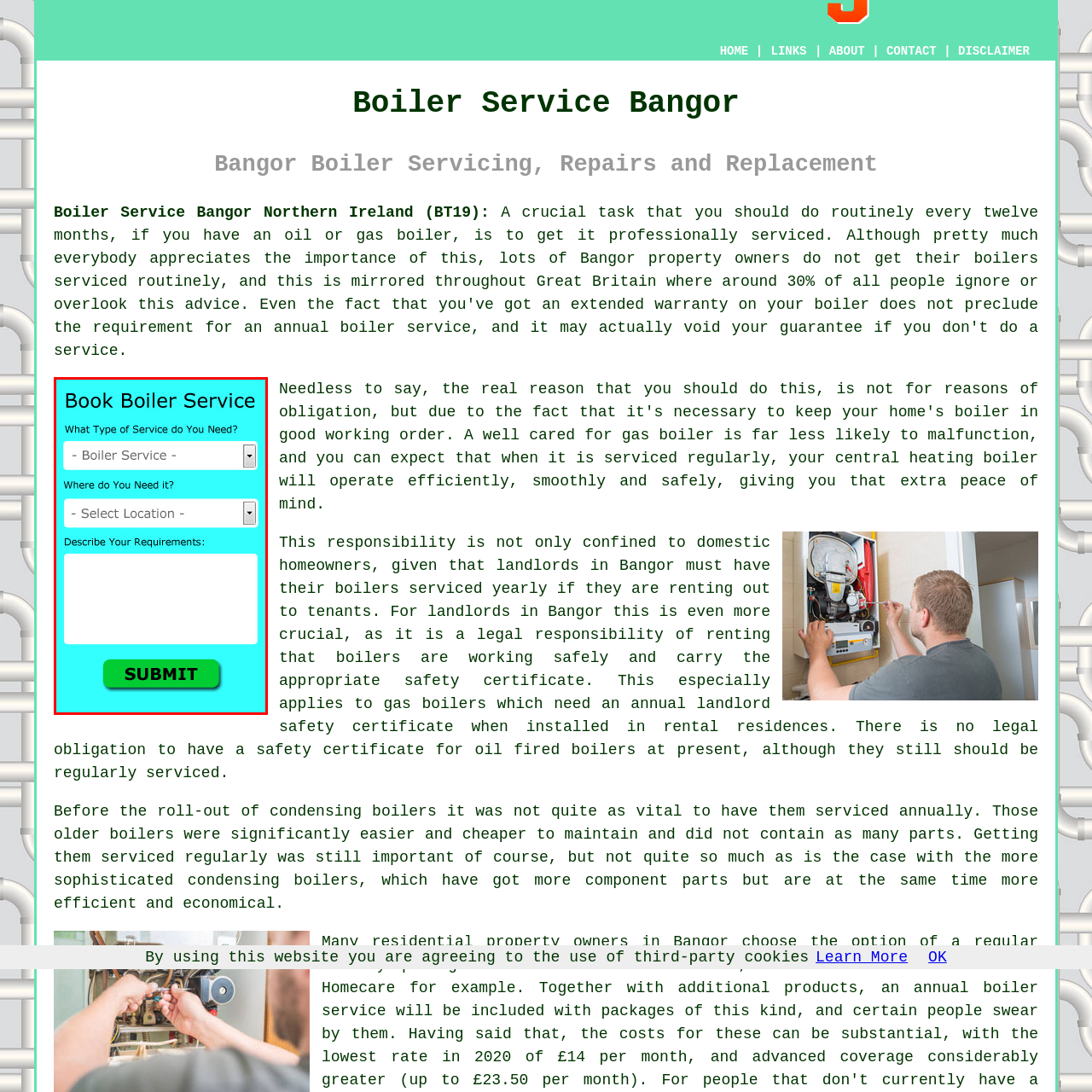Describe in detail the visual elements within the red-lined box.

The image presents a user interface for booking a boiler service. The background is a bright turquoise, which enhances visibility, and the form provides a simple, user-friendly design. At the top of the form is the title "Book Boiler Service," indicating its purpose clearly. 

The form features three main fields: 

1. **Service Type Dropdown** - A dropdown menu labeled "What Type of Service do You Need?" allows users to select from various boiler service options, with a default option stating "- Boiler Service -".
   
2. **Location Dropdown** - Another dropdown labeled "Where do You Need it?" provides users with the ability to choose their service location, also defaulting to "- Select Location -".

3. **Requirements Text Area** - A text area below these options invites users to "Describe Your Requirements," encouraging them to specify any particular needs or details regarding their boiler service.

The form concludes with a bold green "SUBMIT" button, which stands out against the turquoise background, facilitating easy submission of the entered information. This interface aims to streamline the process of arranging boiler services, catering to residential and commercial needs alike.